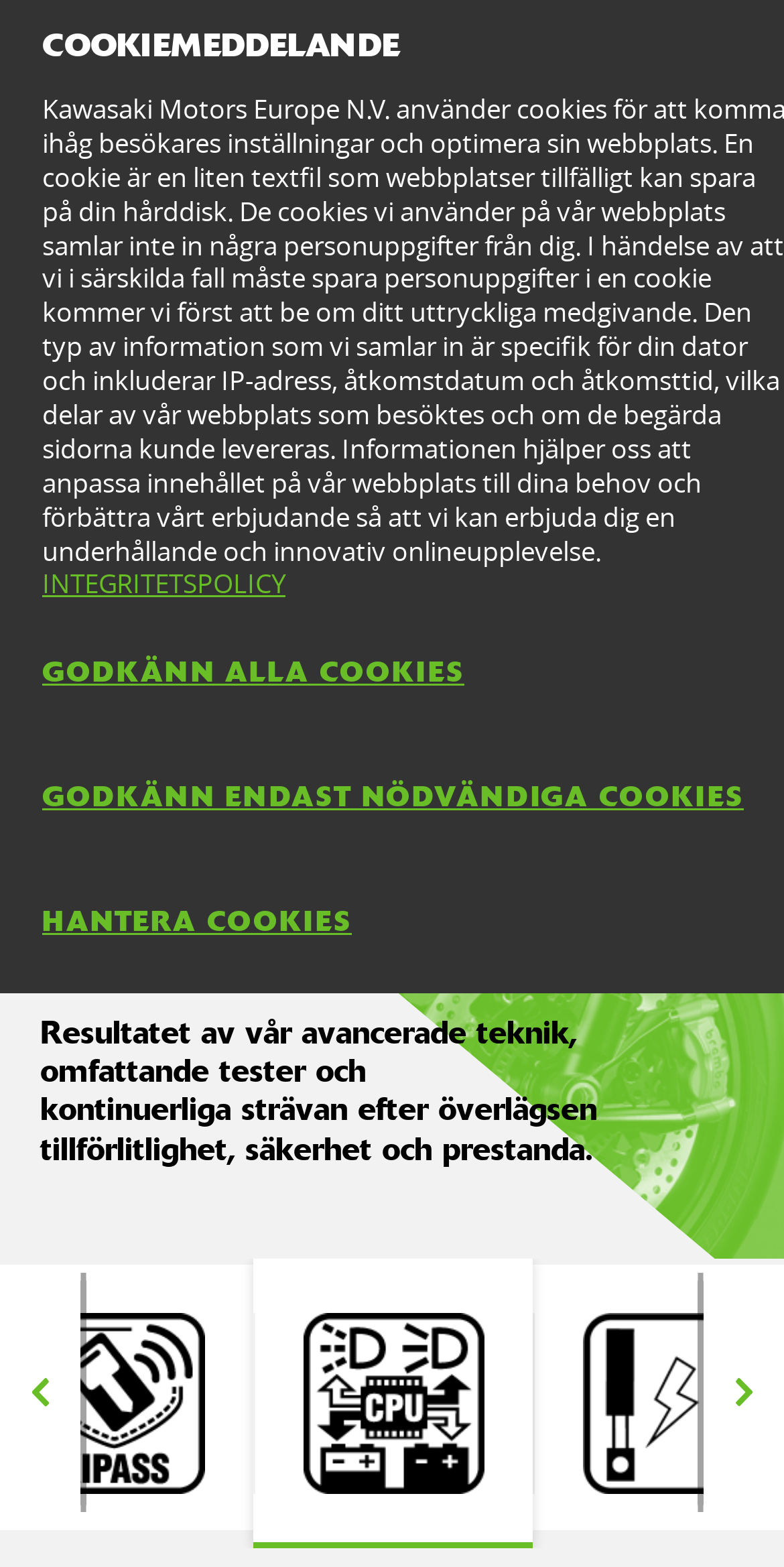Please specify the bounding box coordinates of the region to click in order to perform the following instruction: "Go to MÅL & VÄRDERINGAR".

[0.077, 0.187, 0.923, 0.236]